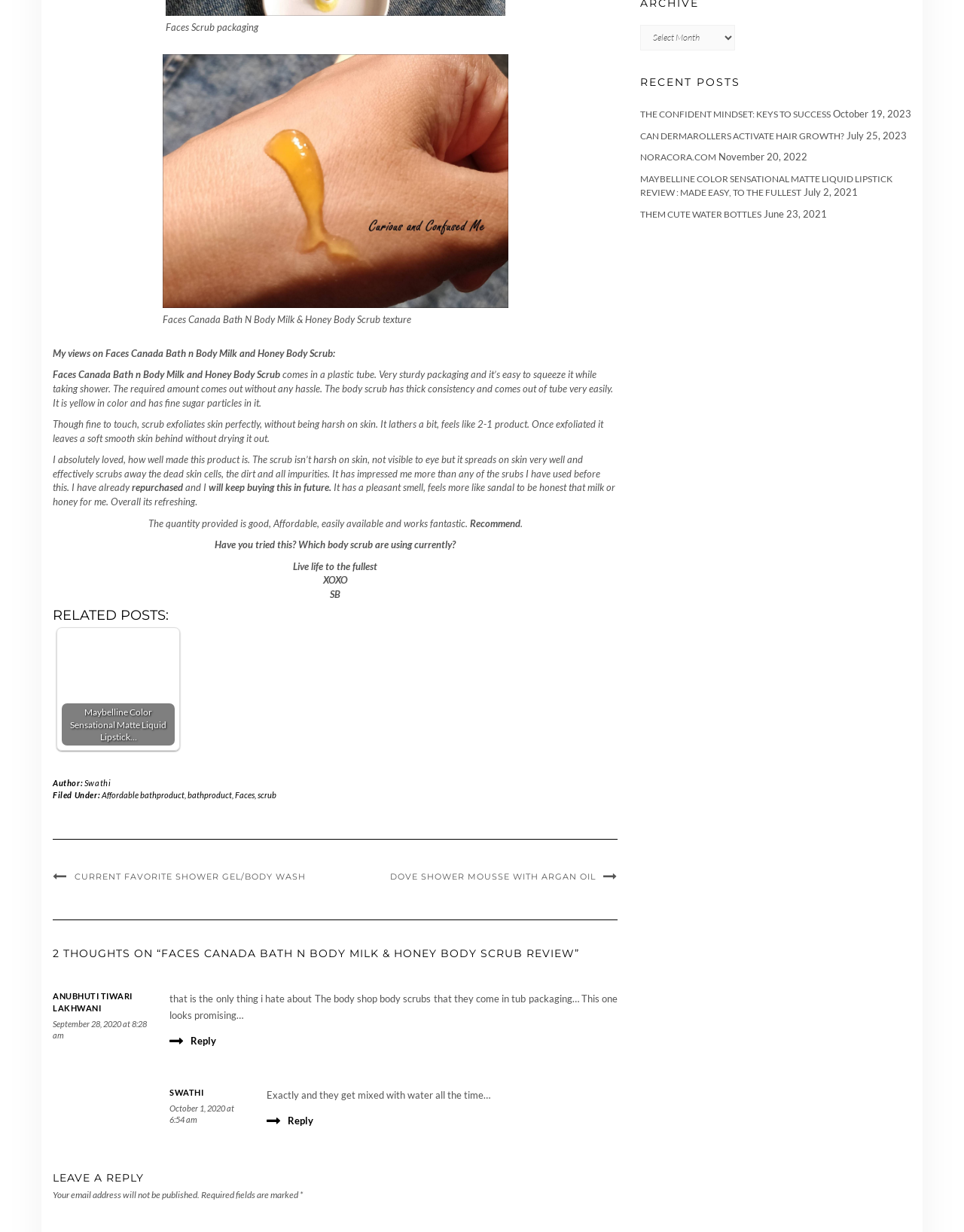Locate the bounding box coordinates of the clickable region to complete the following instruction: "Click on the 'Faces Canada Bath N Body Milk & Honey Body Scrub Review' article."

[0.055, 0.282, 0.348, 0.291]